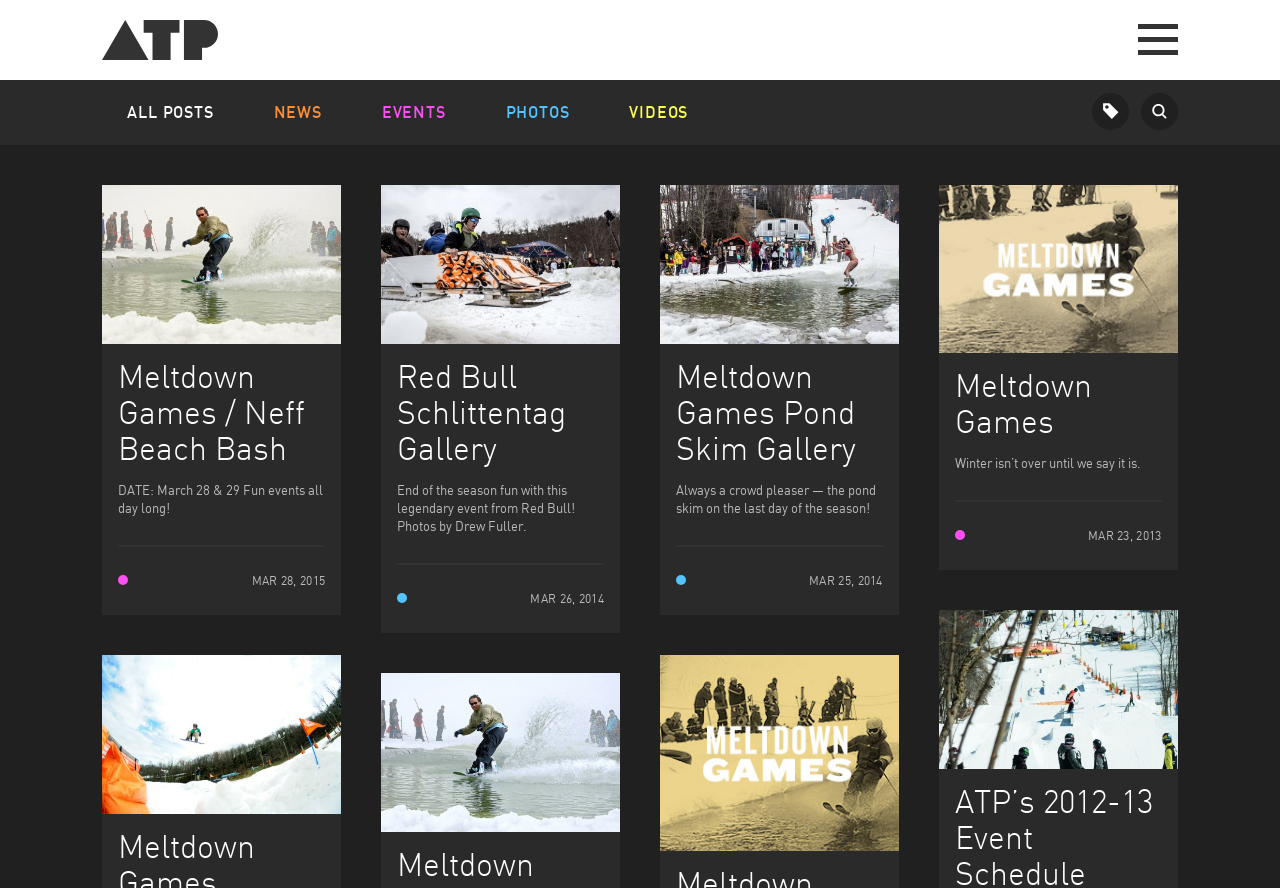Find the bounding box coordinates for the area that must be clicked to perform this action: "Open Meltdown Games Pond Skim Gallery".

[0.528, 0.402, 0.669, 0.527]